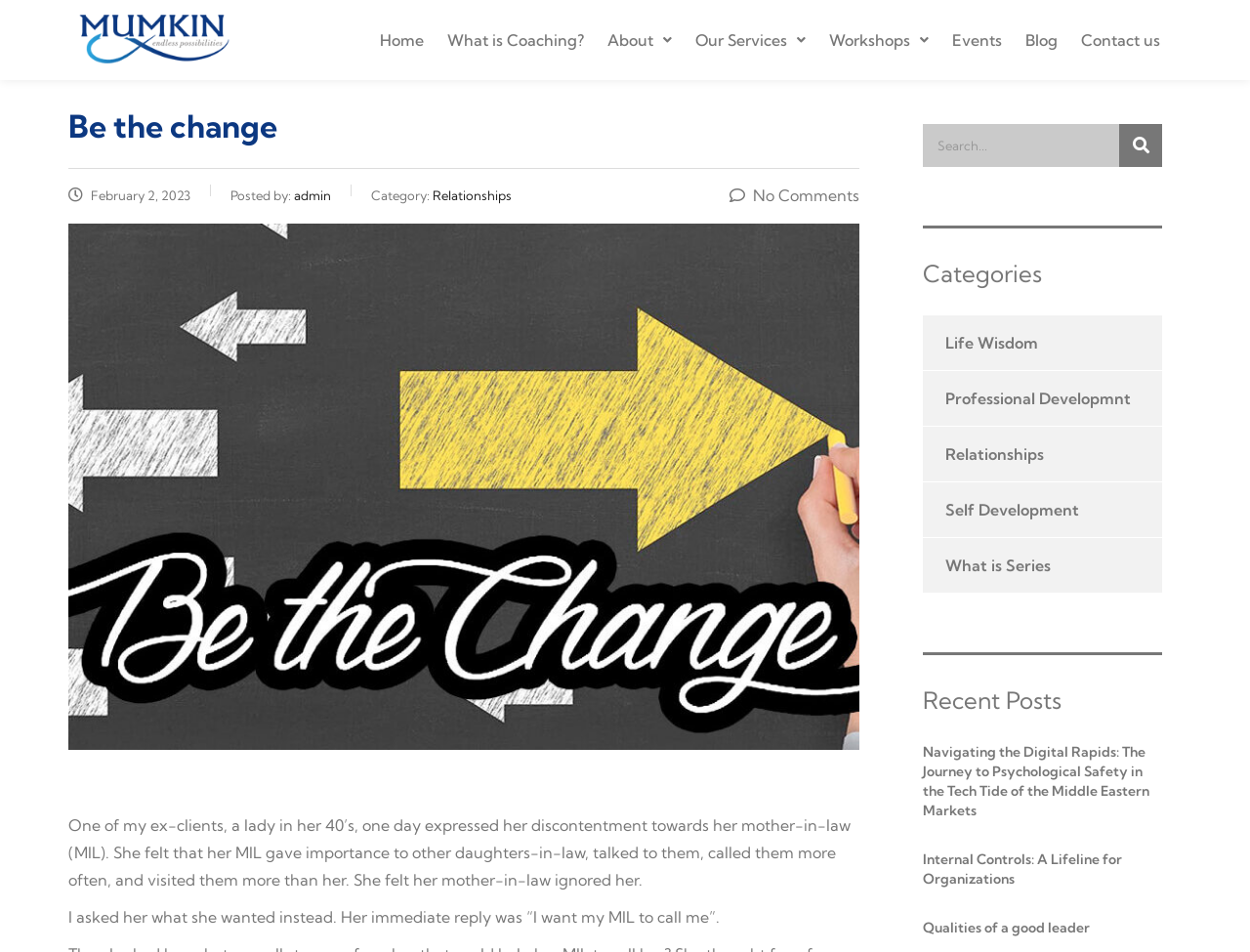What is the title of the first recent post?
Answer with a single word or phrase, using the screenshot for reference.

Navigating the Digital Rapids: The Journey to Psychological Safety in the Tech Tide of the Middle Eastern Markets